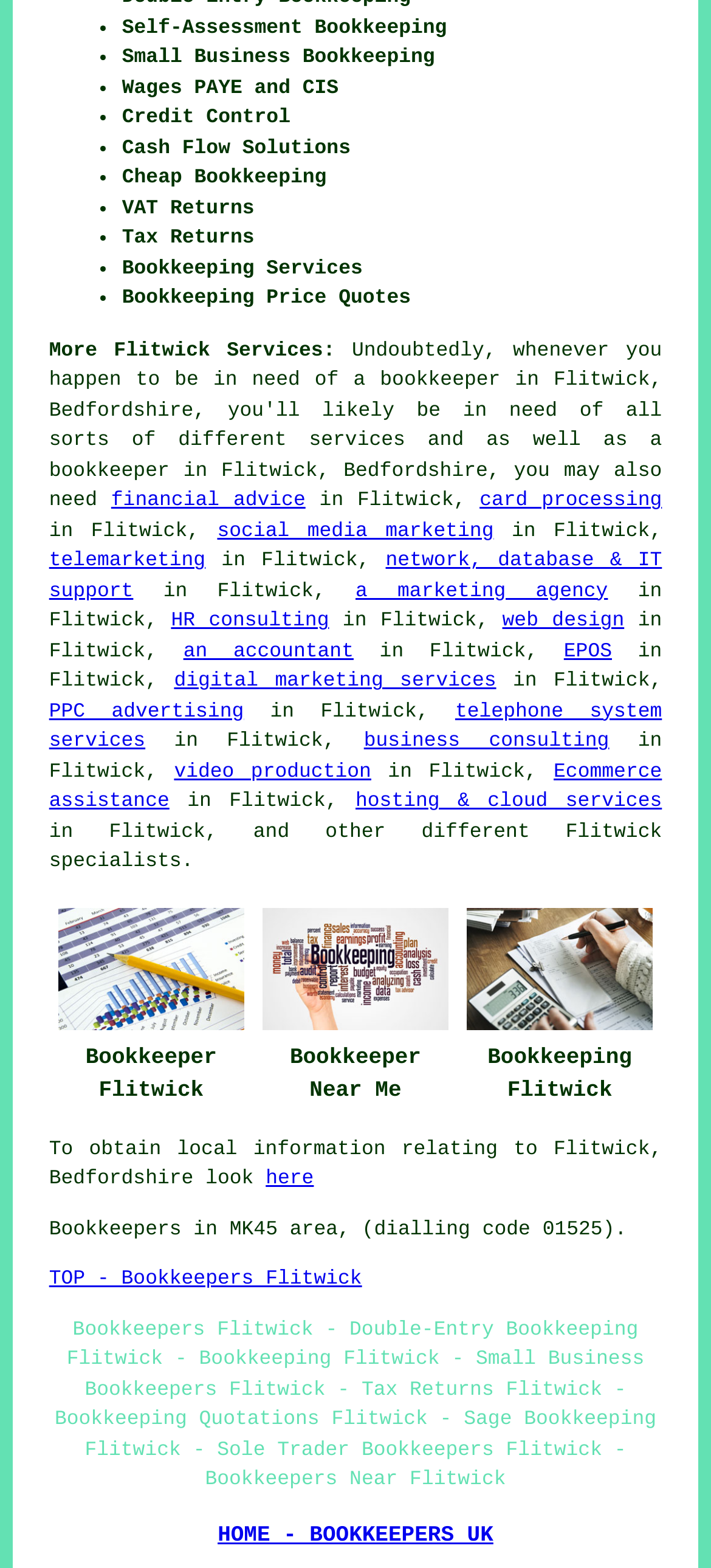Determine the bounding box coordinates of the clickable element to complete this instruction: "Click on 'financial advice'". Provide the coordinates in the format of four float numbers between 0 and 1, [left, top, right, bottom].

[0.156, 0.313, 0.43, 0.327]